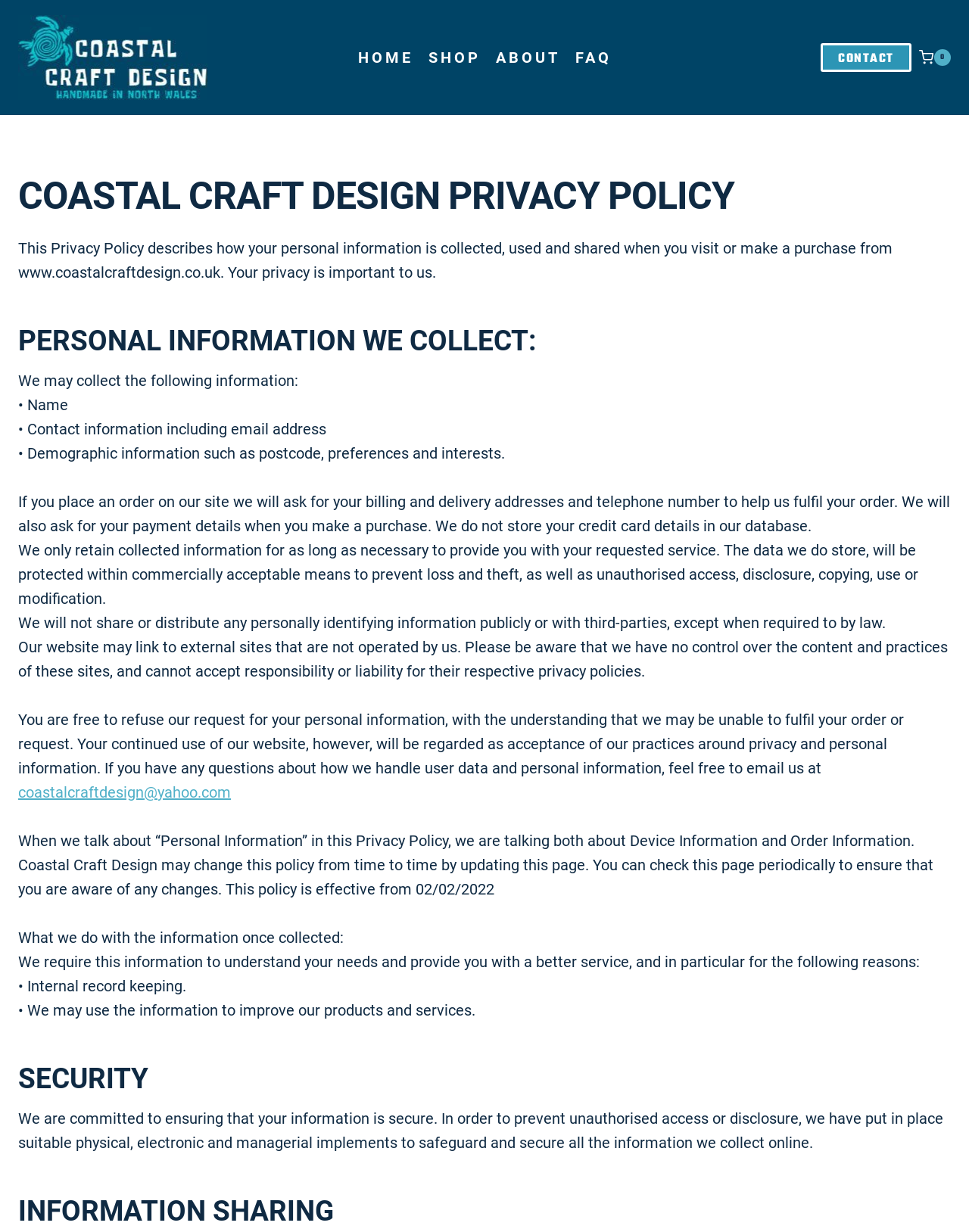How does the website ensure security?
Using the visual information, reply with a single word or short phrase.

Physical, electronic, and managerial measures